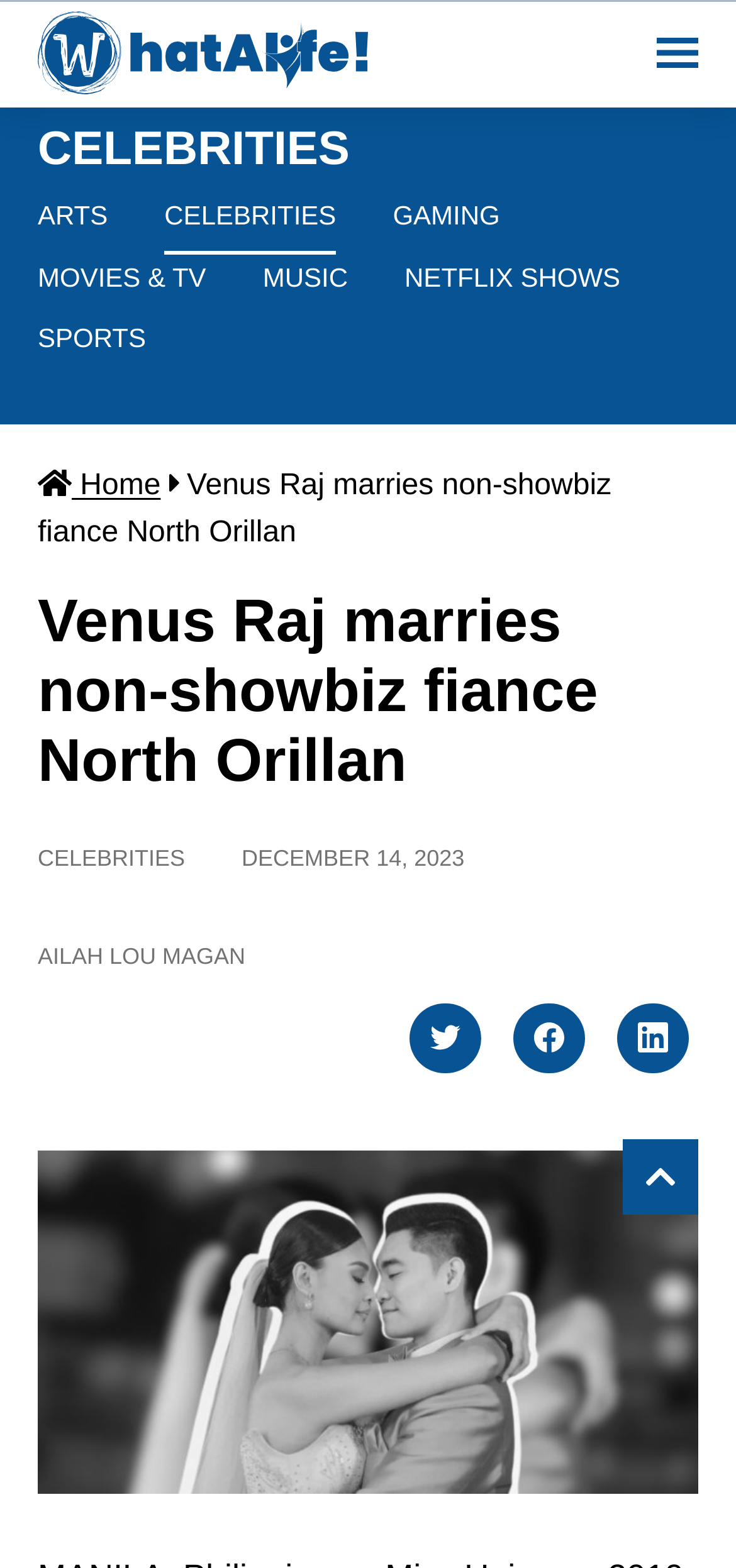What is the date of the event mentioned in the article?
Please provide a single word or phrase as your answer based on the image.

December 12